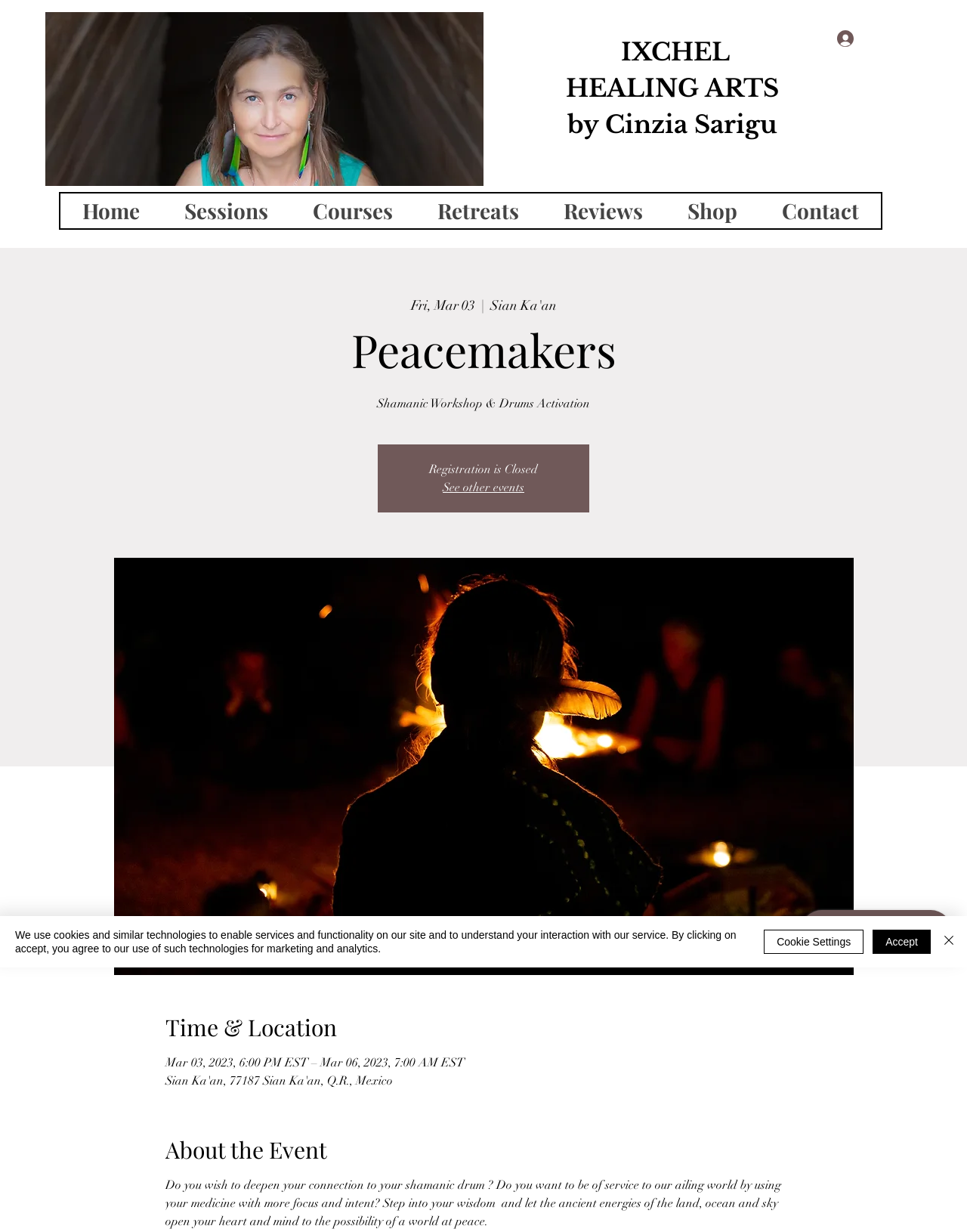What is the date of the Shamanic Workshop & Drums Activation event?
Examine the image and give a concise answer in one word or a short phrase.

Mar 03, 2023